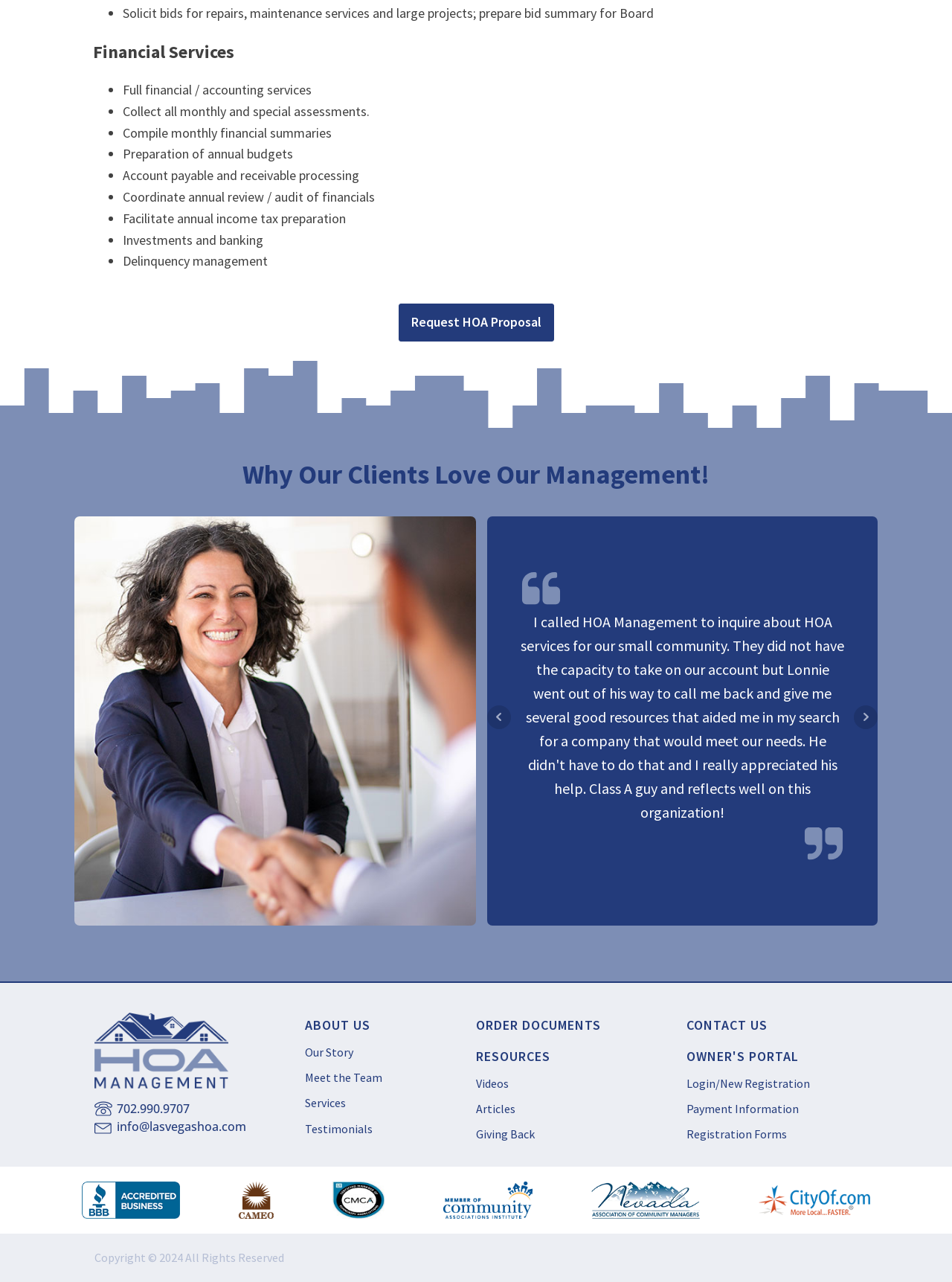Identify the bounding box of the HTML element described here: "Request HOA Proposal". Provide the coordinates as four float numbers between 0 and 1: [left, top, right, bottom].

[0.418, 0.237, 0.582, 0.266]